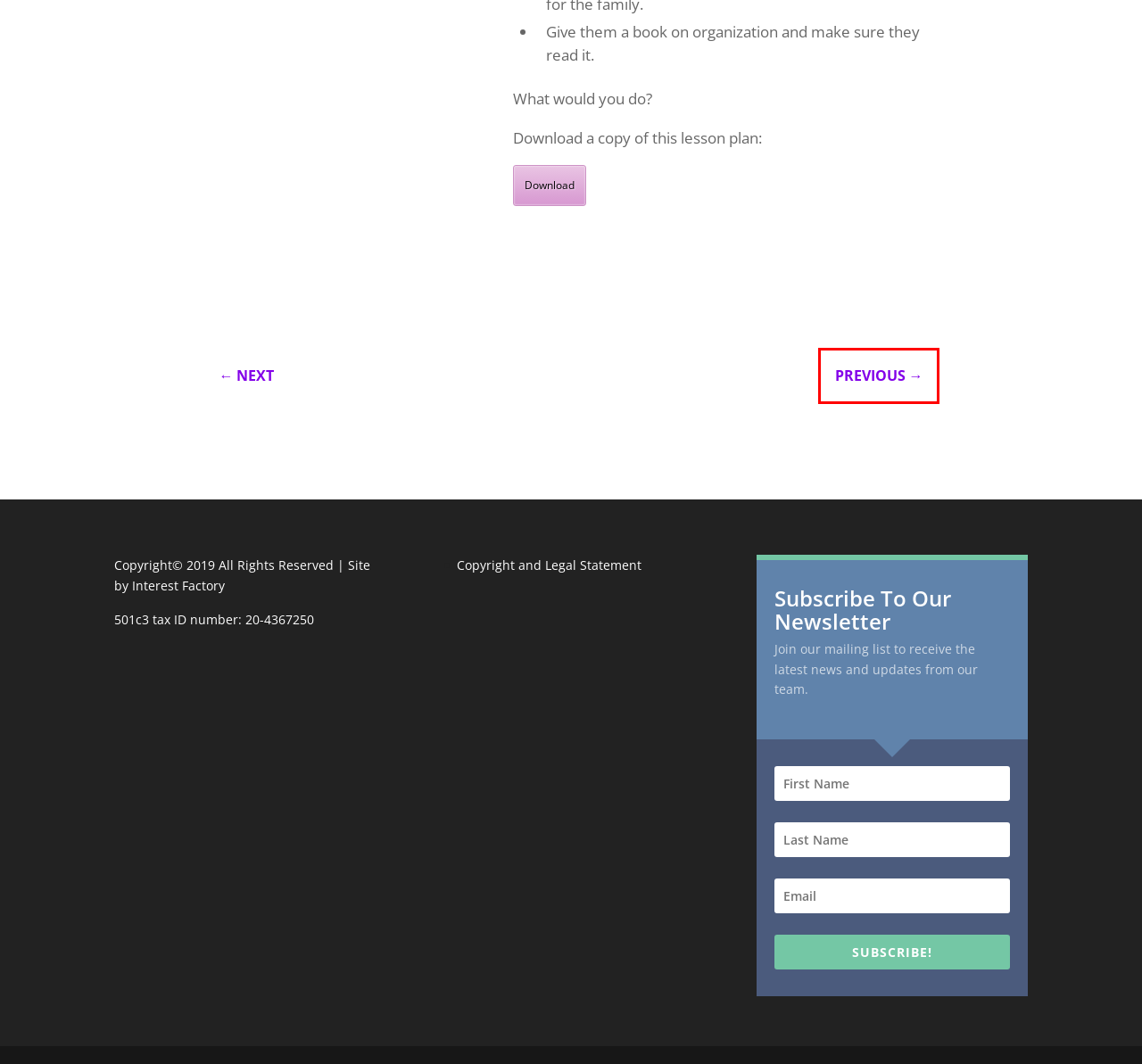View the screenshot of the webpage containing a red bounding box around a UI element. Select the most fitting webpage description for the new page shown after the element in the red bounding box is clicked. Here are the candidates:
A. About Happy House - Happy House
B. Chapter 11: Don’t Harm a Person Who Helps Others - Happy House
C. Copyright and Legal Statement - Happy House
D. Donations & Sponsorships - Happy House
E. Contact - Happy House
F. Happy House News - Happy House
G. Good Choices Program - Happy House
H. Home - Happy House

B